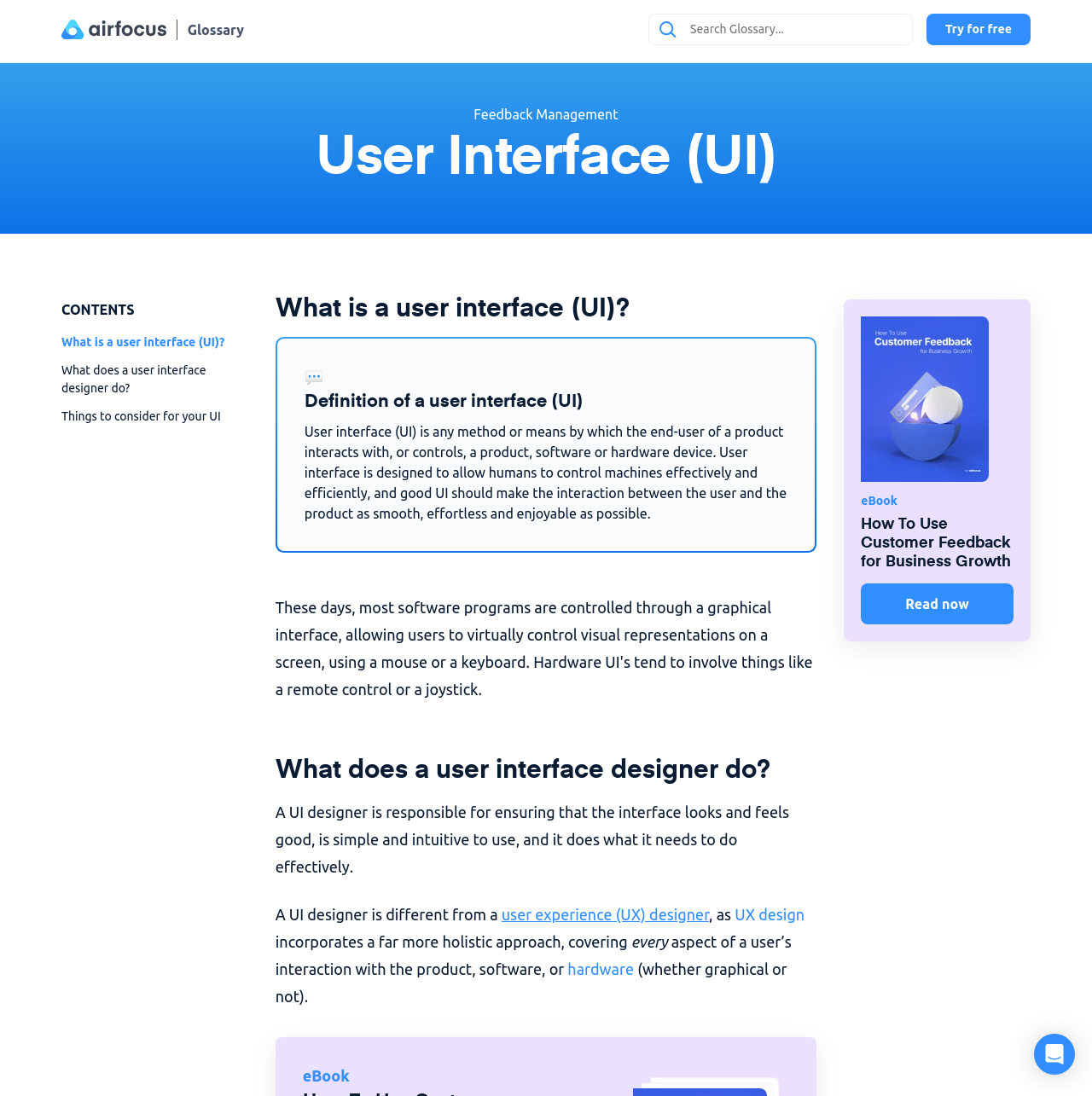Please identify the bounding box coordinates of the clickable area that will allow you to execute the instruction: "Click on the 'Home' link".

[0.056, 0.018, 0.161, 0.036]